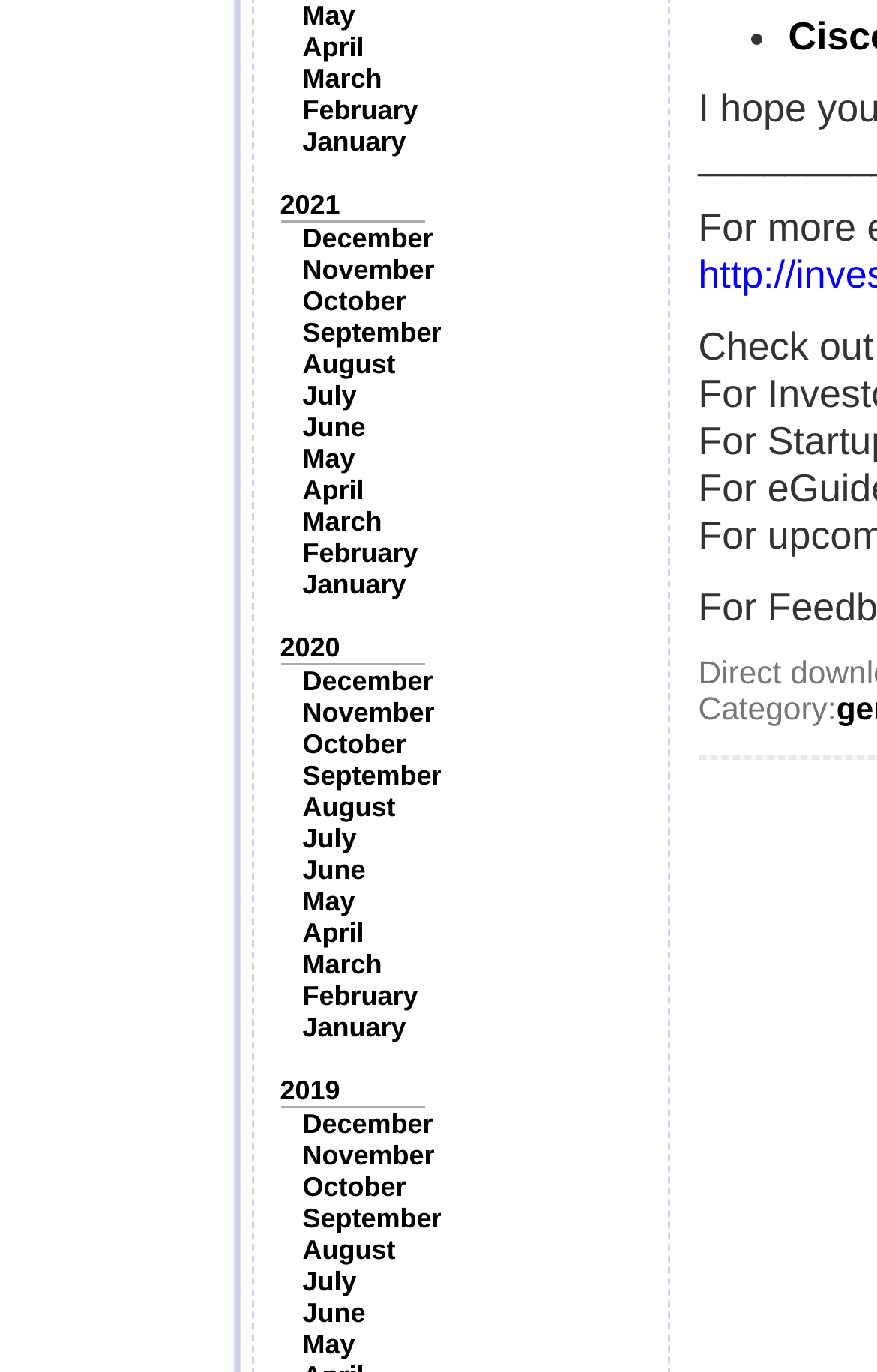Identify the bounding box coordinates for the element you need to click to achieve the following task: "Click on May". Provide the bounding box coordinates as four float numbers between 0 and 1, in the form [left, top, right, bottom].

[0.345, 0.0, 0.405, 0.023]